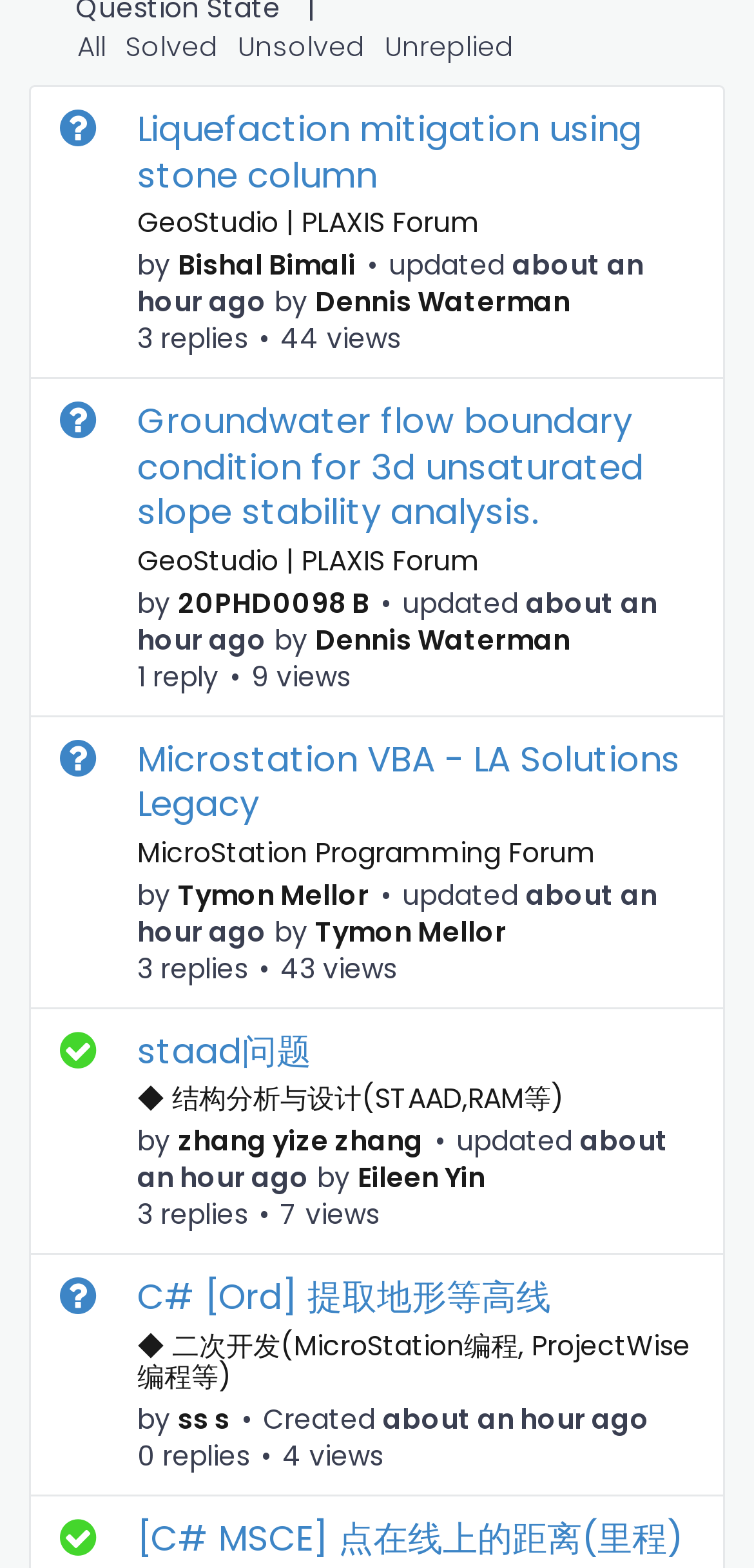Please provide a one-word or phrase answer to the question: 
How many replies does the second post have?

1 reply